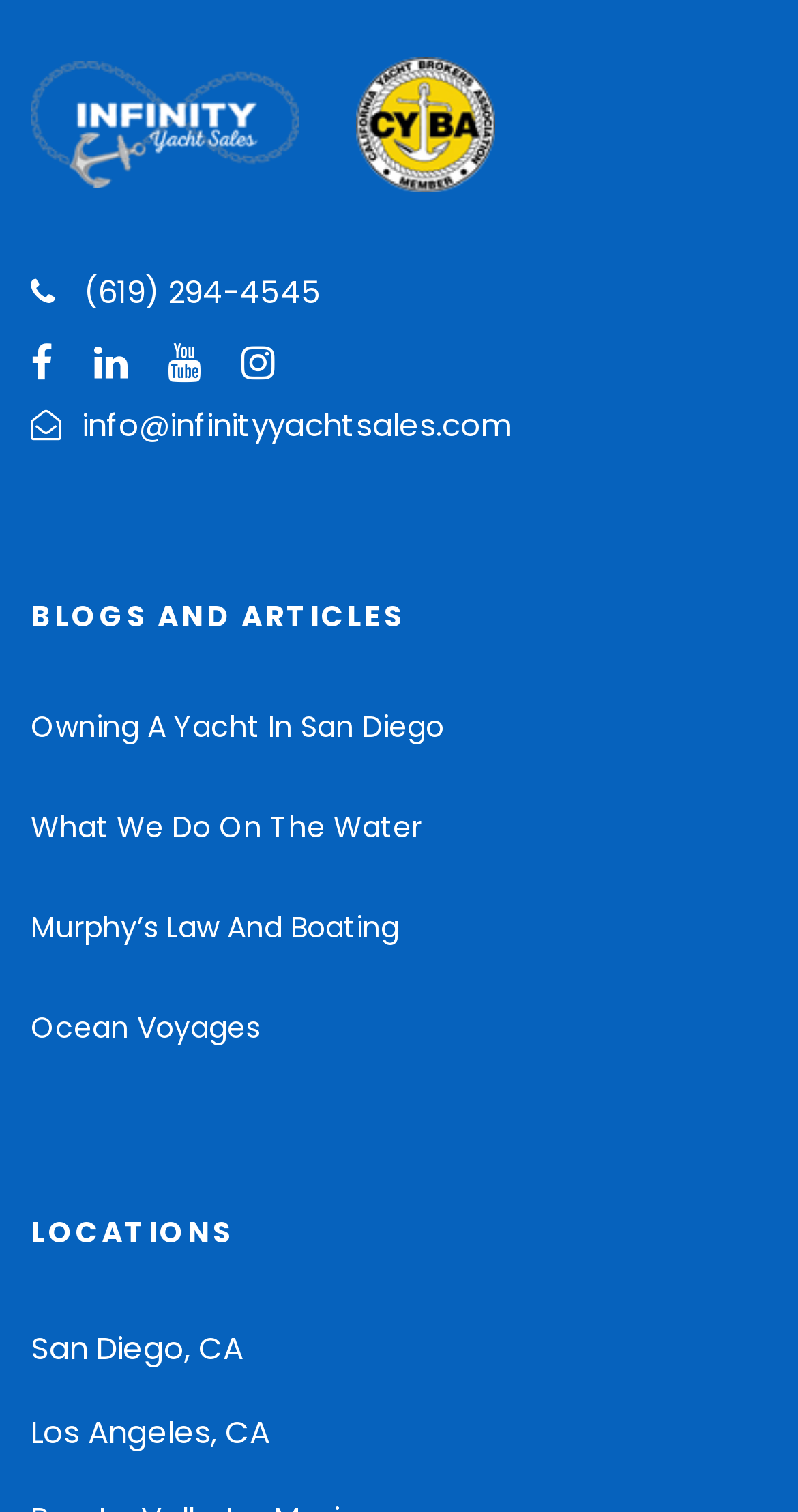What is the email address to contact? Using the information from the screenshot, answer with a single word or phrase.

info@infinityyachtsales.com